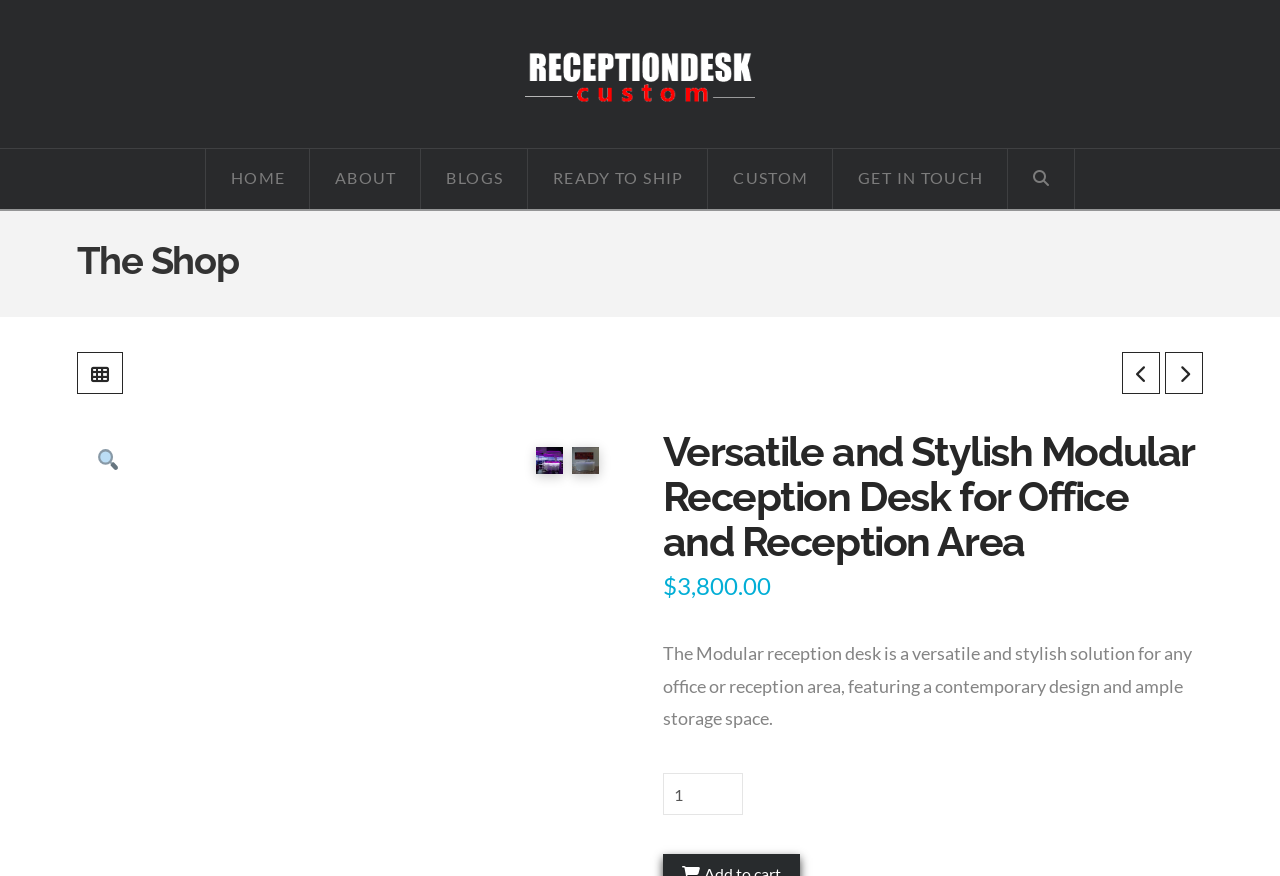How many navigation links are at the top of the page?
Please provide a single word or phrase as the answer based on the screenshot.

6